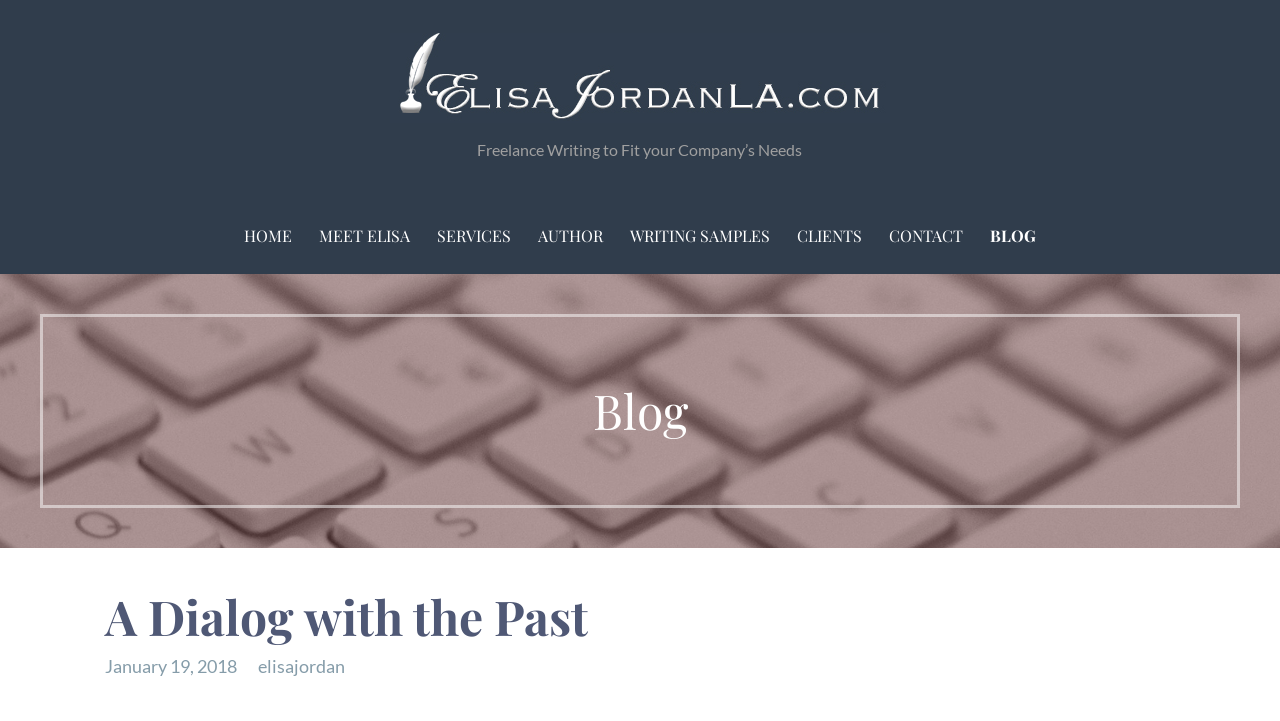What is the type of writing service offered?
Based on the image, respond with a single word or phrase.

Freelance Writing